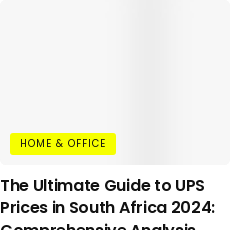What type of products might be related to the 'HOME & OFFICE' button?
Refer to the screenshot and respond with a concise word or phrase.

Home and office products